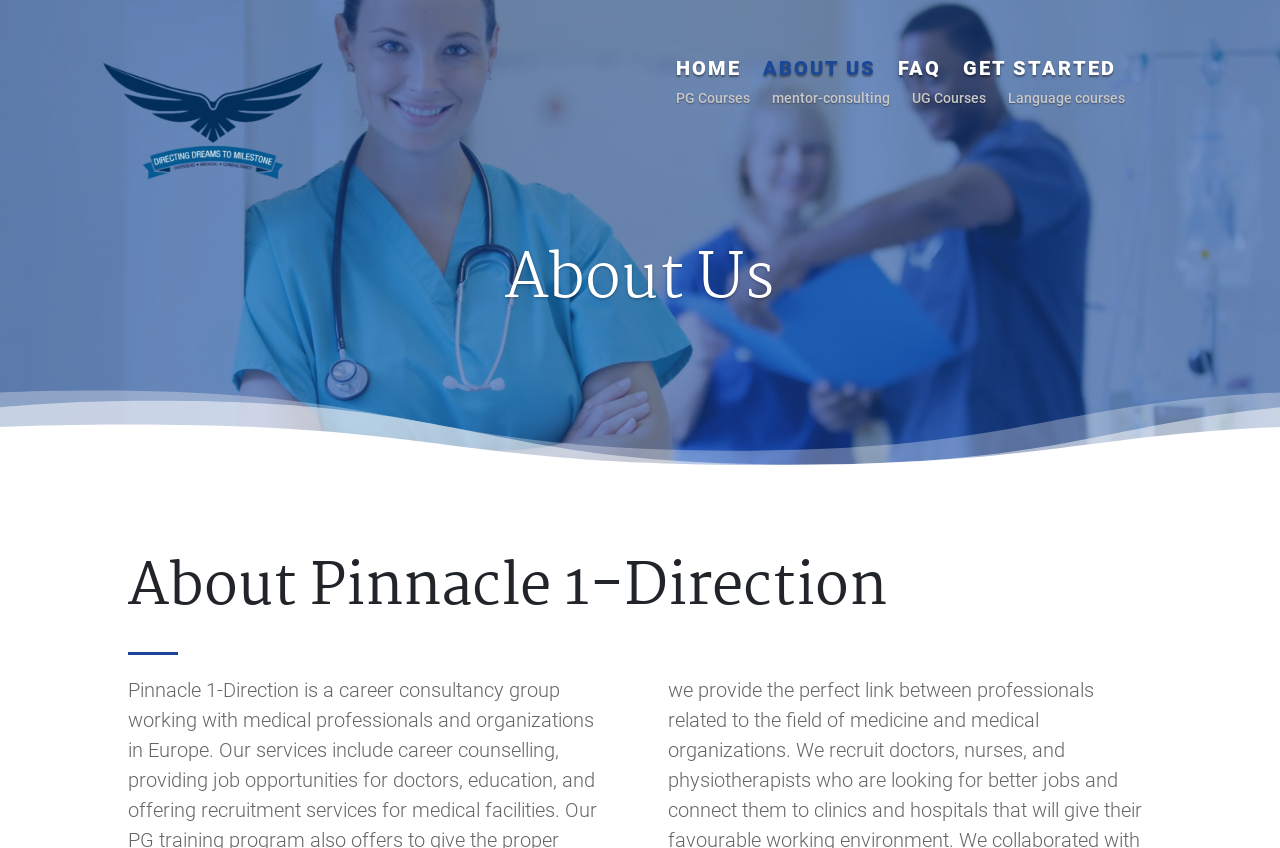How many links are in the top navigation bar?
Look at the screenshot and respond with one word or a short phrase.

5